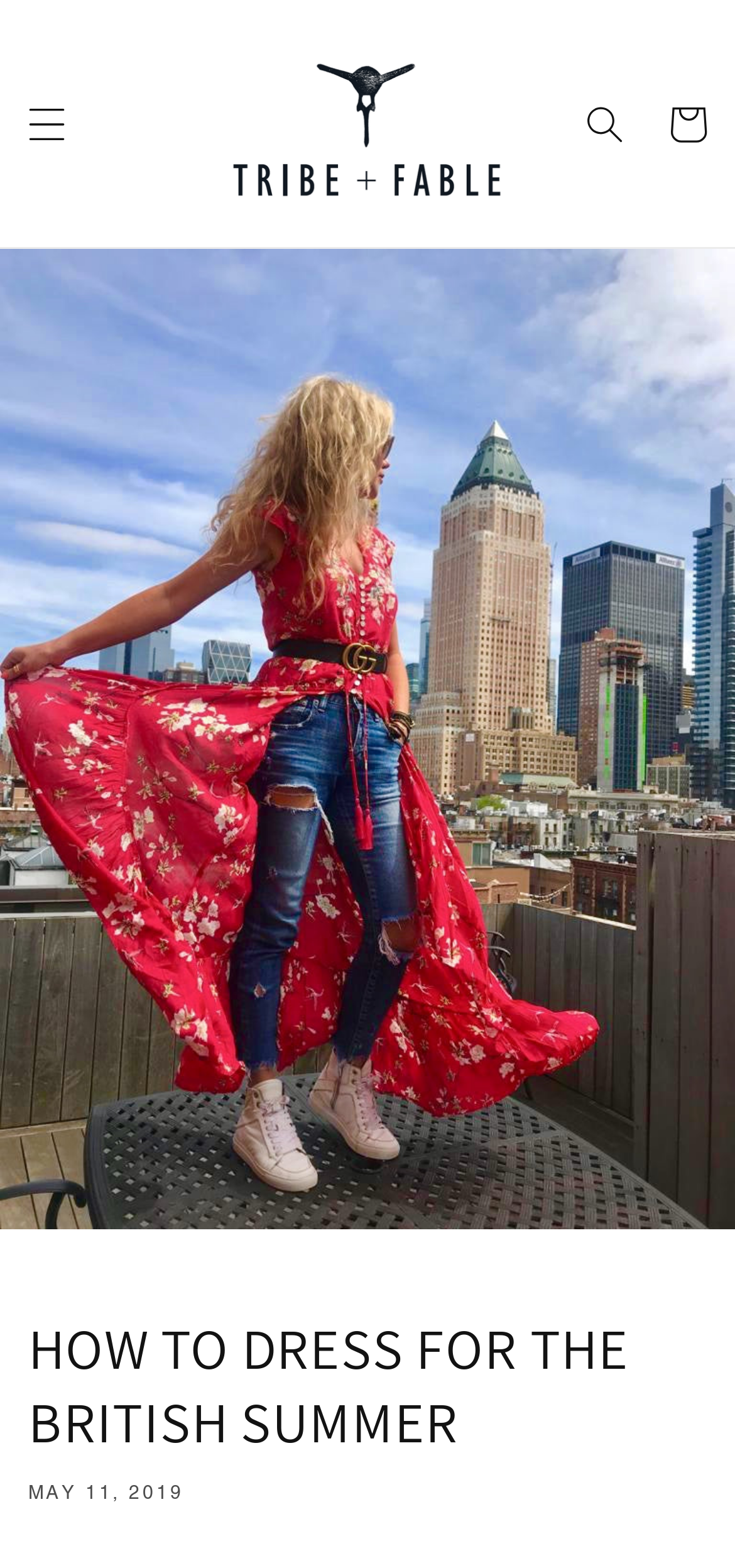Give an extensive and precise description of the webpage.

The webpage is about "HOW TO DRESS FOR THE BRITISH SUMMER" by TRIBE + FABLE. At the top left, there is a menu button labeled "Menu". Next to it, there is a link to the website's homepage, accompanied by a logo image of TRIBE + FABLE. On the top right, there is a search button and a cart link, which also contains an image related to the article "HOW TO DRESS FOR THE BRITISH SUMMER".

Below the top navigation bar, the main content of the webpage begins. The title "HOW TO DRESS FOR THE BRITISH SUMMER" is prominently displayed as a heading, followed by the publication date "MAY 11, 2019". The article content is not explicitly described in the accessibility tree, but it likely follows the title and date.